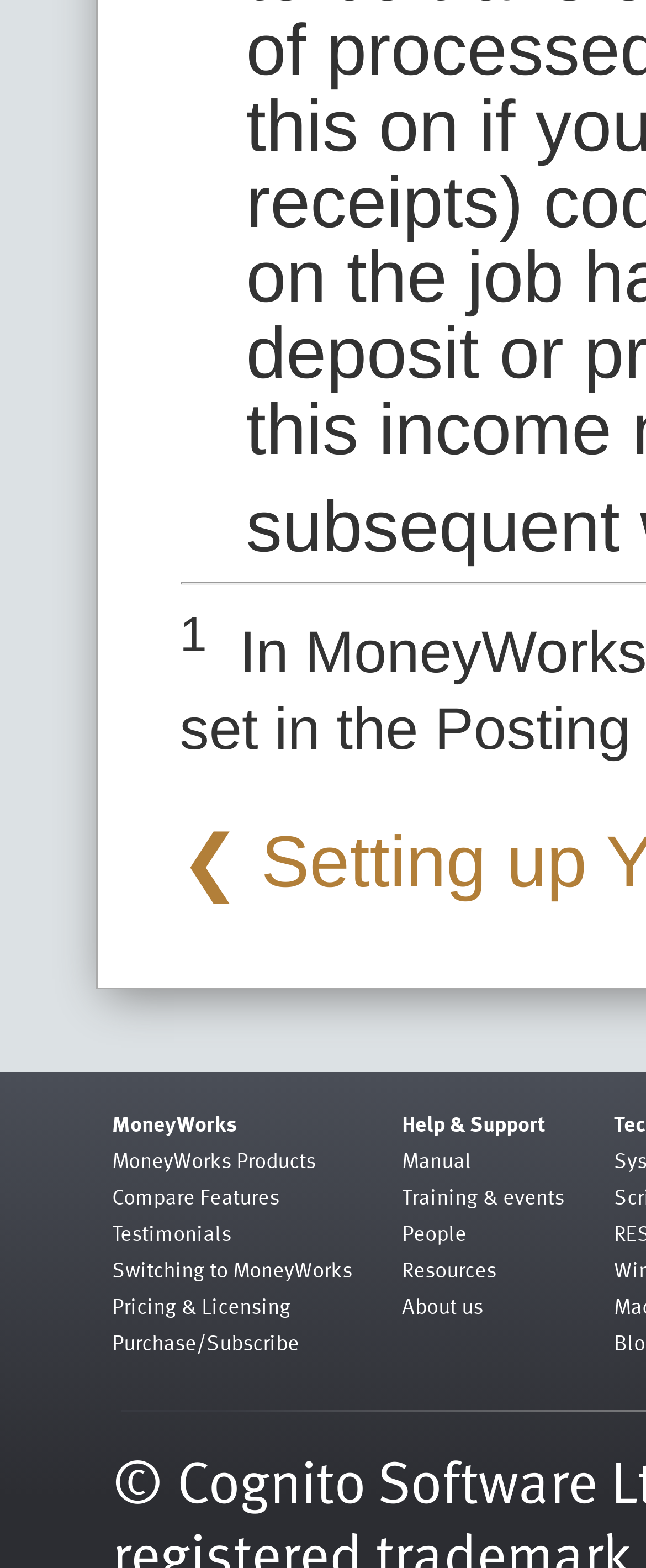Pinpoint the bounding box coordinates of the element to be clicked to execute the instruction: "Get Help & Support".

[0.622, 0.706, 0.845, 0.727]